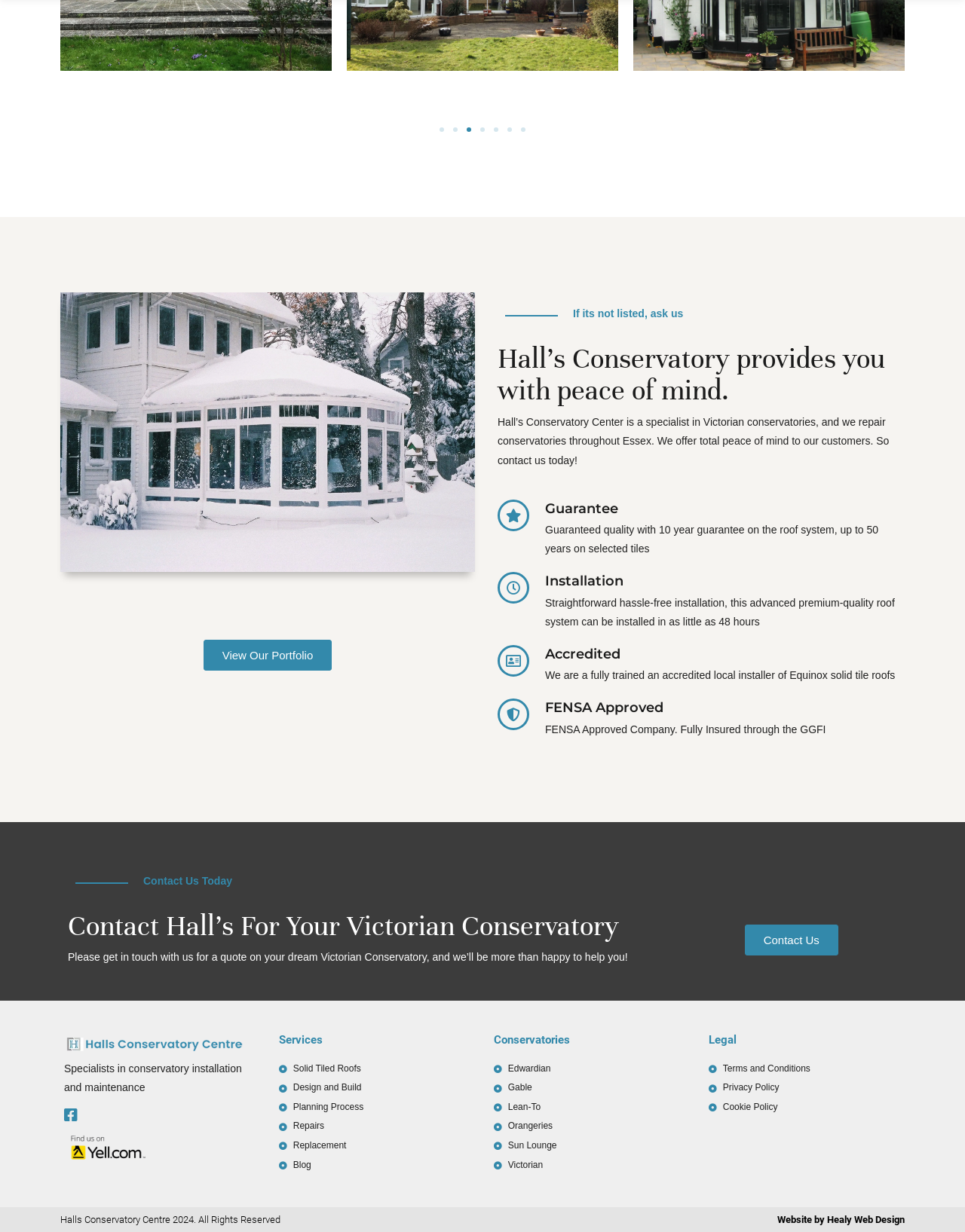What type of conservatories does Hall's specialize in?
Use the screenshot to answer the question with a single word or phrase.

Victorian